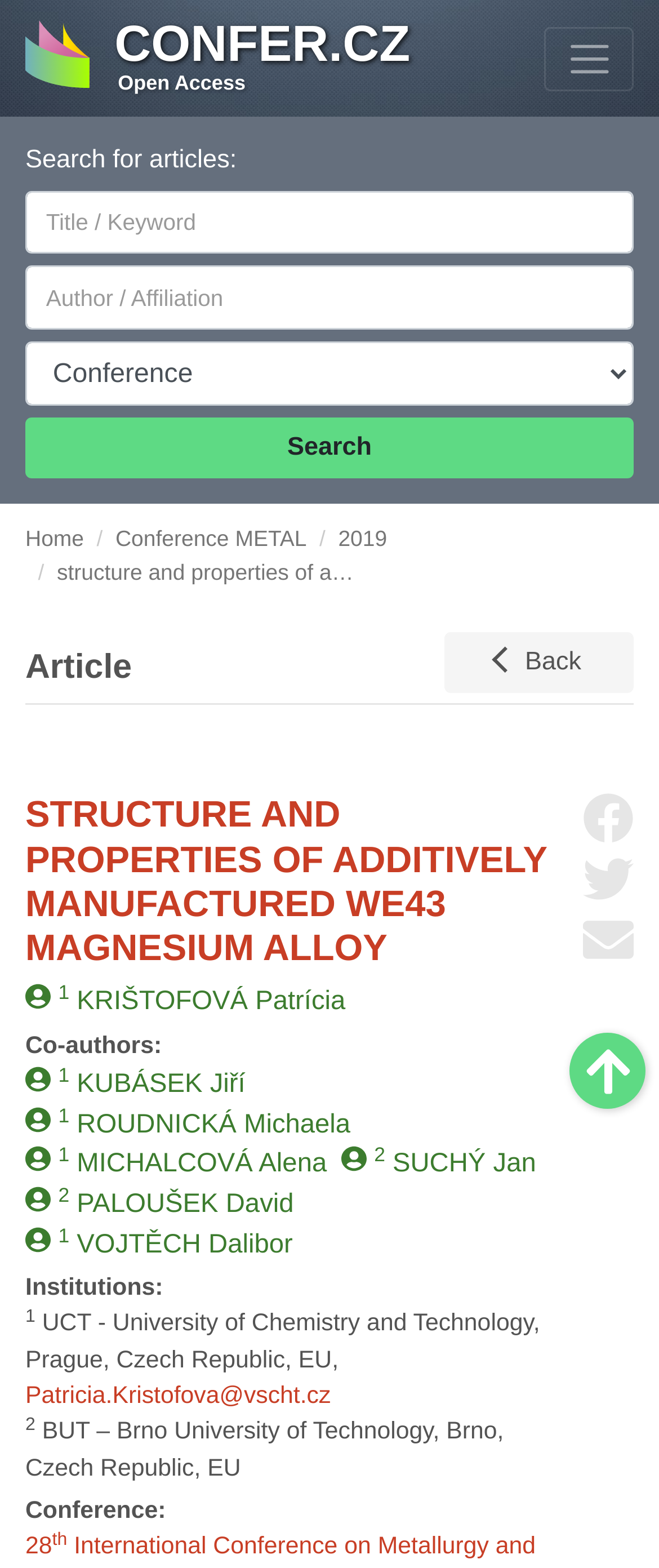Is there a search function on the webpage?
Please provide a full and detailed response to the question.

I found the answer by looking at the UI elements on the webpage, specifically the textbox and button elements that are labeled as 'Search for articles:' and 'Search' respectively. This suggests that there is a search function on the webpage.